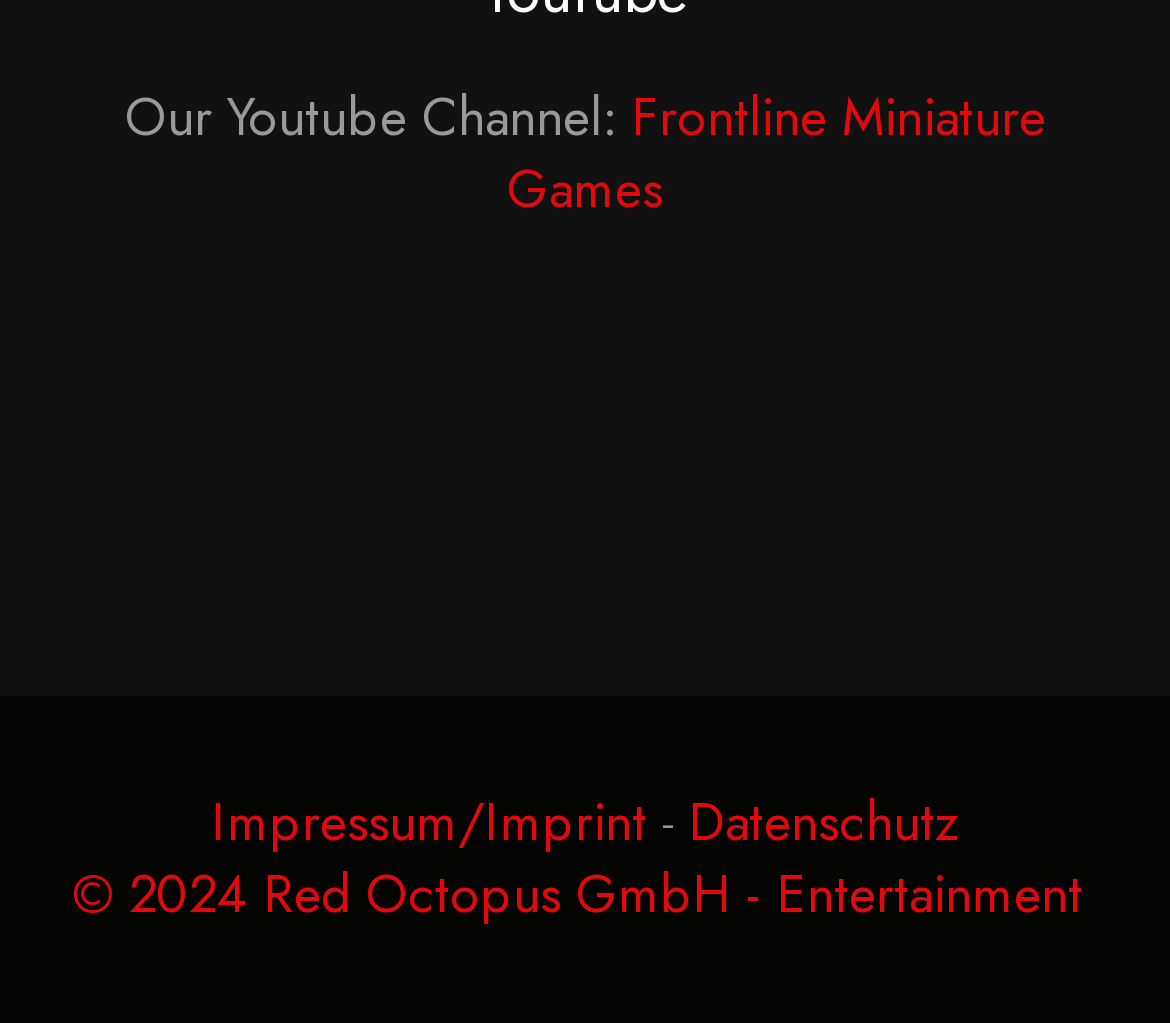Provide the bounding box coordinates for the UI element described in this sentence: "Frontline Miniature Games". The coordinates should be four float values between 0 and 1, i.e., [left, top, right, bottom].

[0.433, 0.076, 0.894, 0.224]